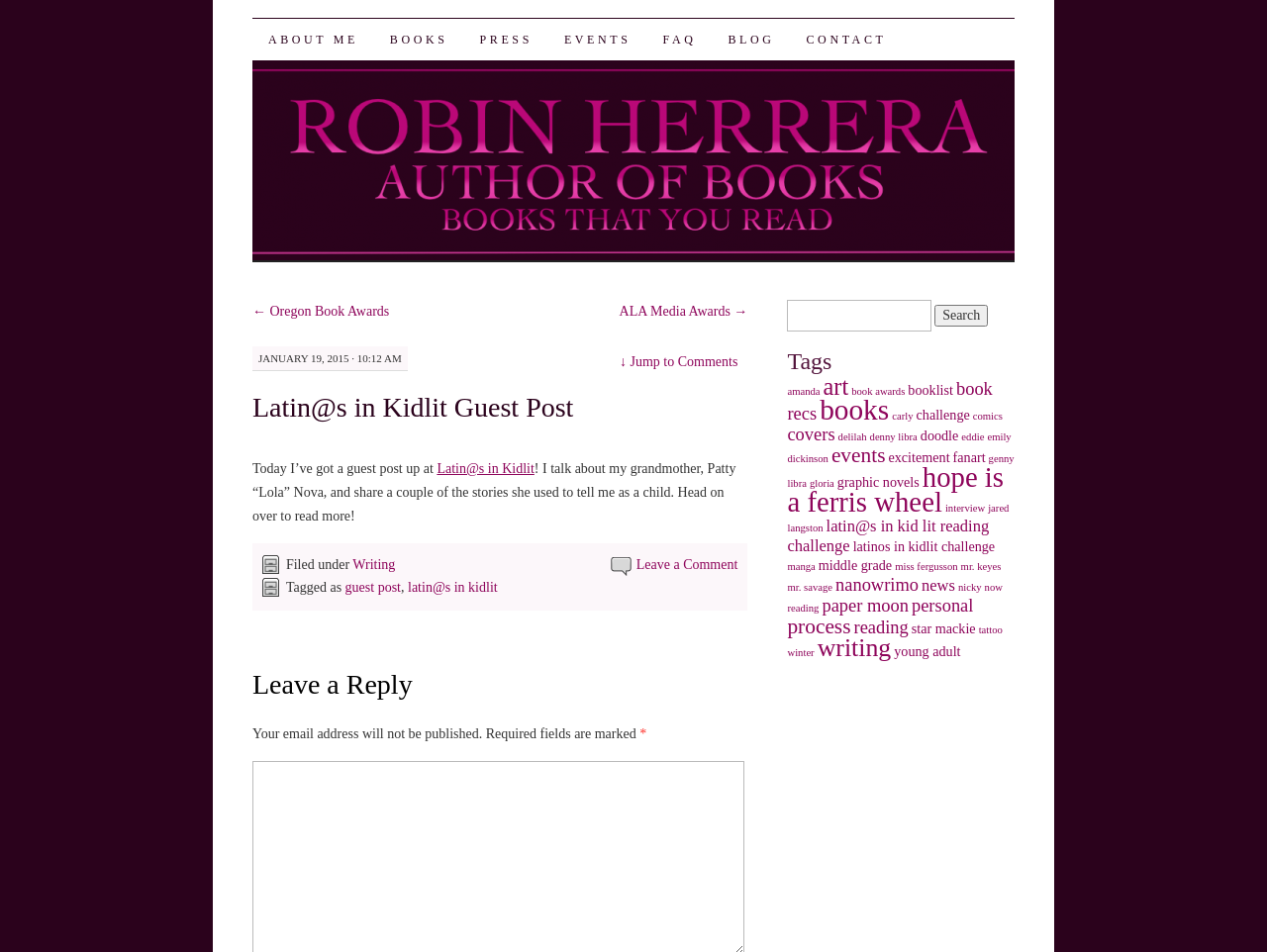What is the name of the website or blog?
Based on the image, please offer an in-depth response to the question.

I found the name of the website or blog by looking at the link element with the text 'Robin Herrera' which is located at the top of the webpage.